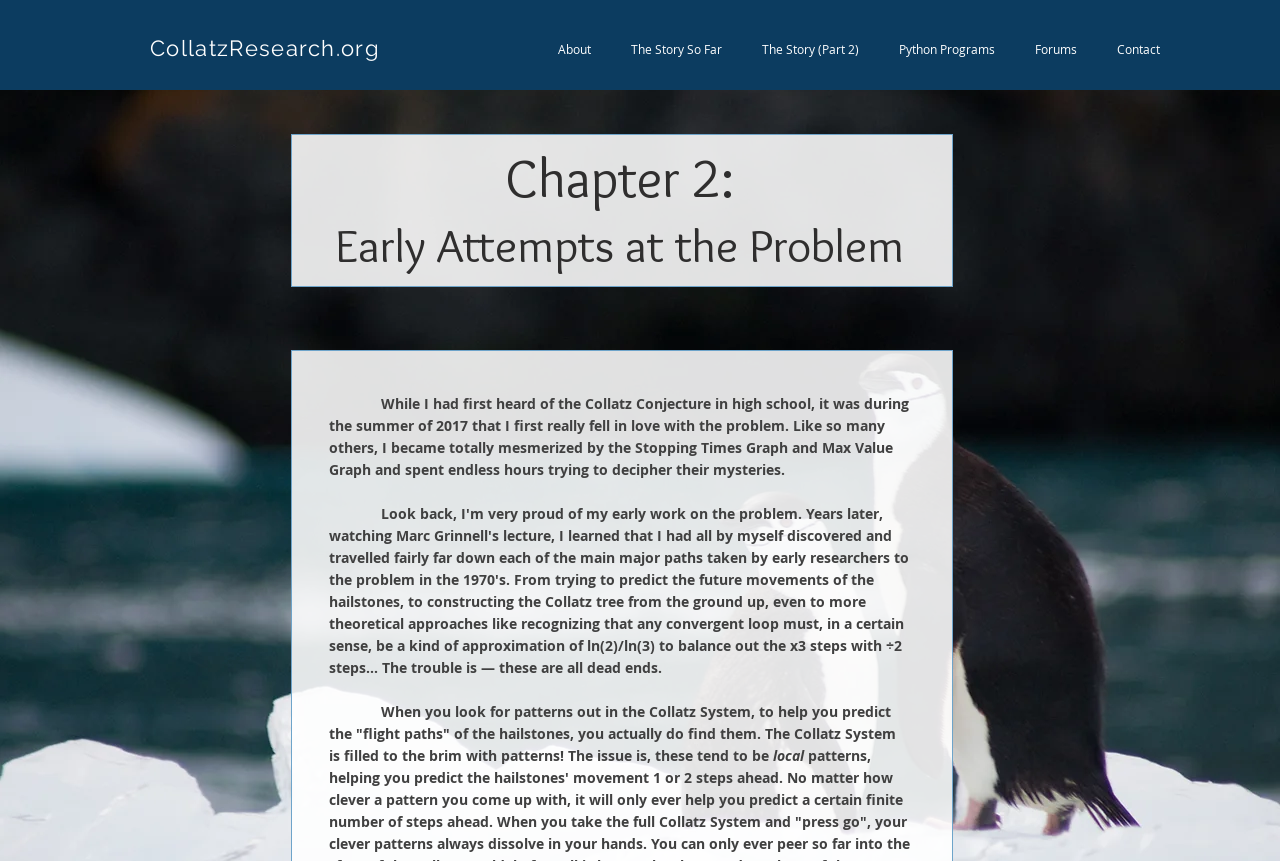Based on the element description The Story So Far, identify the bounding box of the UI element in the given webpage screenshot. The coordinates should be in the format (top-left x, top-left y, bottom-right x, bottom-right y) and must be between 0 and 1.

[0.477, 0.044, 0.58, 0.071]